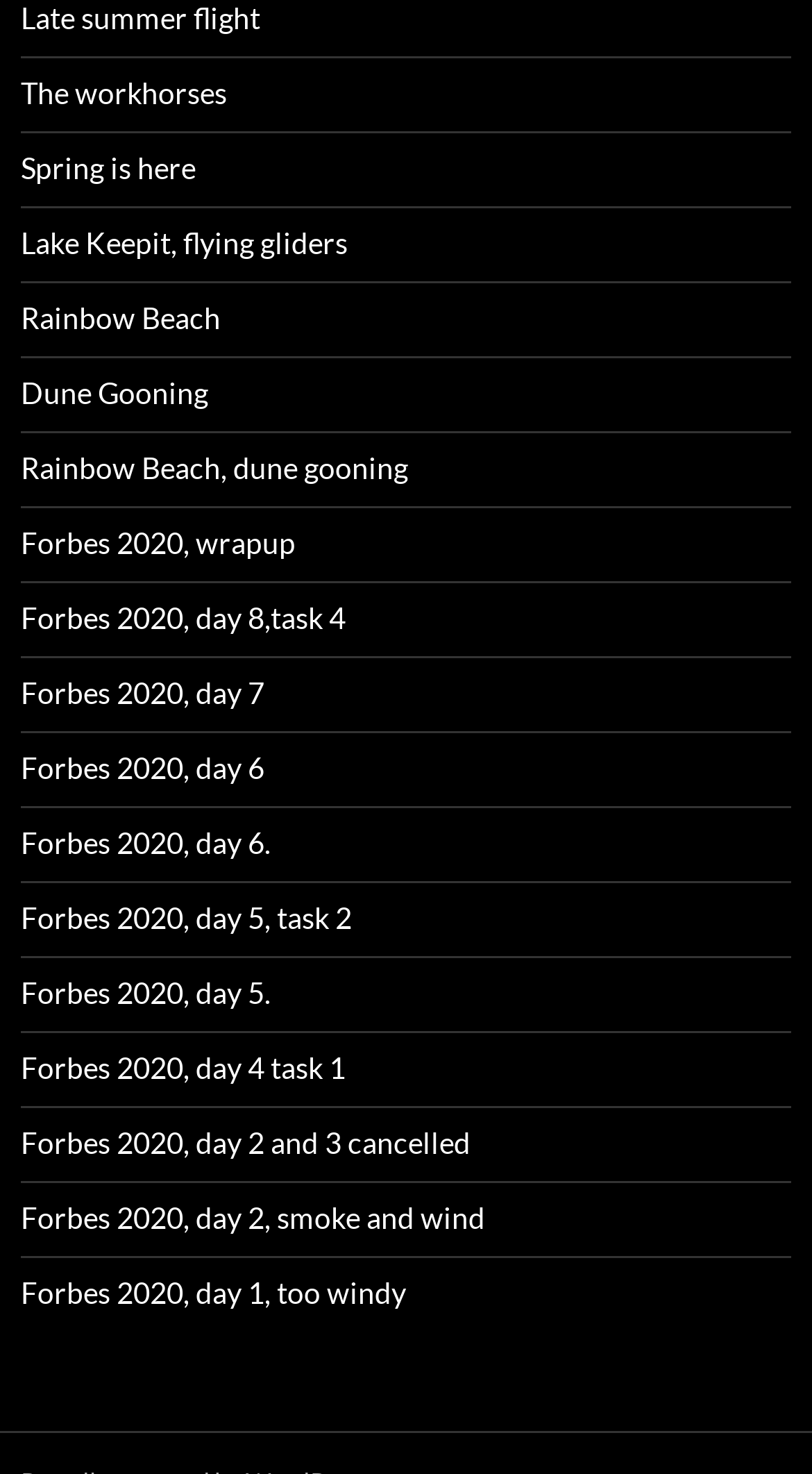Using the information in the image, could you please answer the following question in detail:
Are there any links related to summer?

I found a link with the text 'Late summer flight', which suggests that there is at least one link related to summer on this webpage.